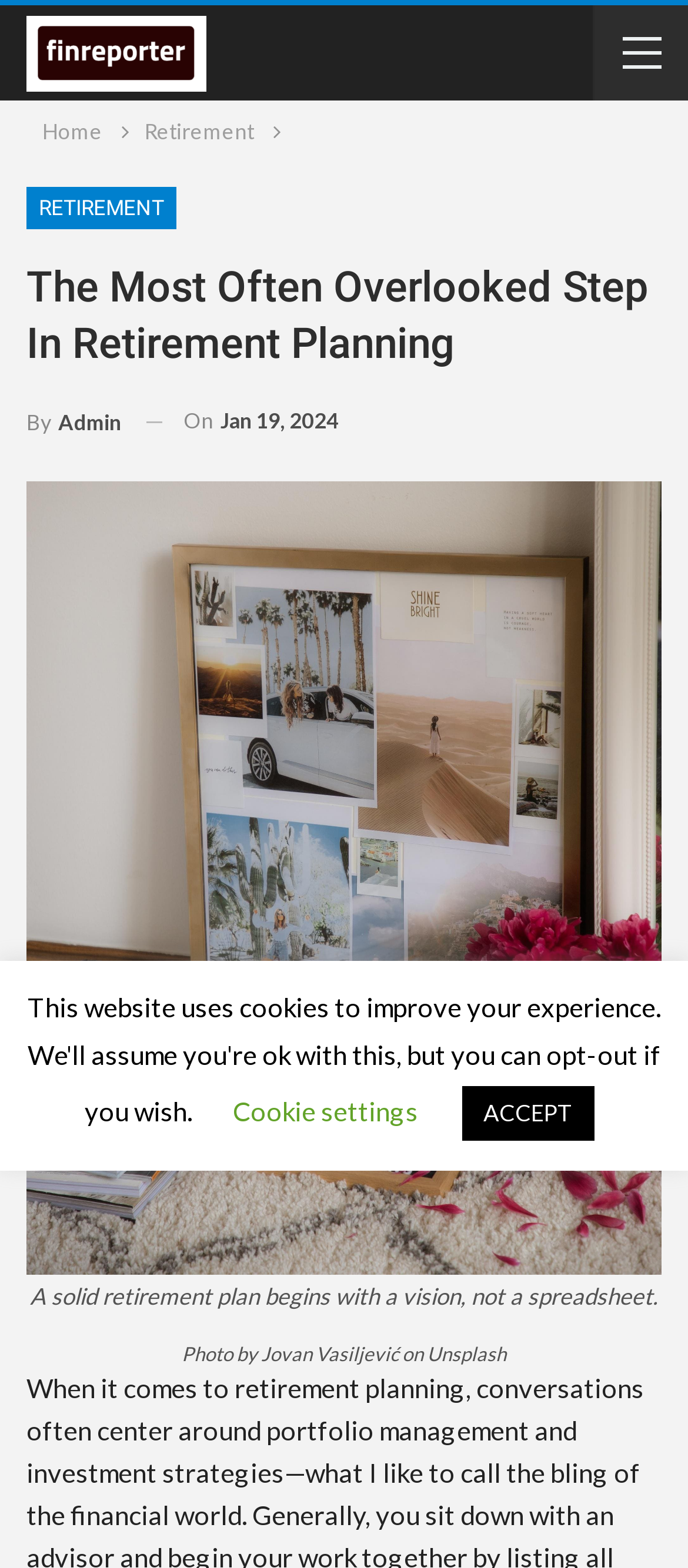Explain in detail what is displayed on the webpage.

The webpage is about retirement planning, with a focus on a specific article titled "The Most Often Overlooked Step In Retirement Planning". At the top left of the page, there is a logo image of "finreporter.net". Below the logo, there is a navigation bar with breadcrumbs, containing links to "Home" and "Retirement". 

The main content of the page is divided into sections. The first section has a heading with the title of the article, followed by a link to the author "By Admin" and a timestamp indicating the article was published on January 19, 2024. 

Below the heading, there is a large image that takes up most of the width of the page. The image is accompanied by a figcaption that contains two paragraphs of text. The first paragraph summarizes the article, stating that "A solid retirement plan begins with a vision, not a spreadsheet." The second paragraph credits the image to "Photo by Jovan Vasiljević on Unsplash".

At the bottom of the page, there are two buttons: "Cookie settings" and "ACCEPT", which are likely related to cookie consent.